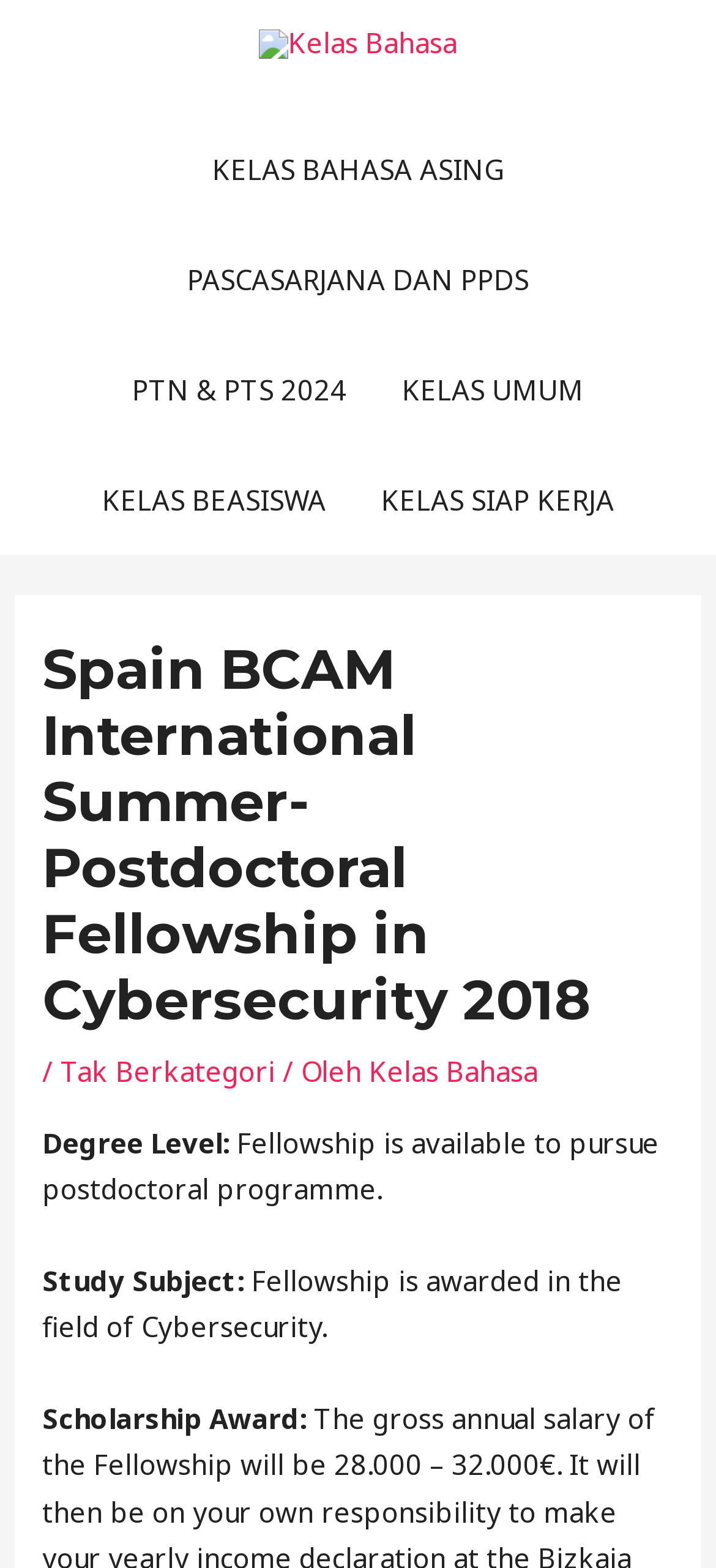Identify the bounding box coordinates for the element that needs to be clicked to fulfill this instruction: "Click the link to KELAS BAHASA ASING". Provide the coordinates in the format of four float numbers between 0 and 1: [left, top, right, bottom].

[0.258, 0.073, 0.742, 0.143]